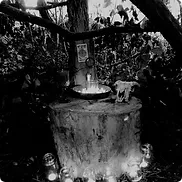Give a one-word or short-phrase answer to the following question: 
What surrounds the base of the tree stump?

Glowing candles